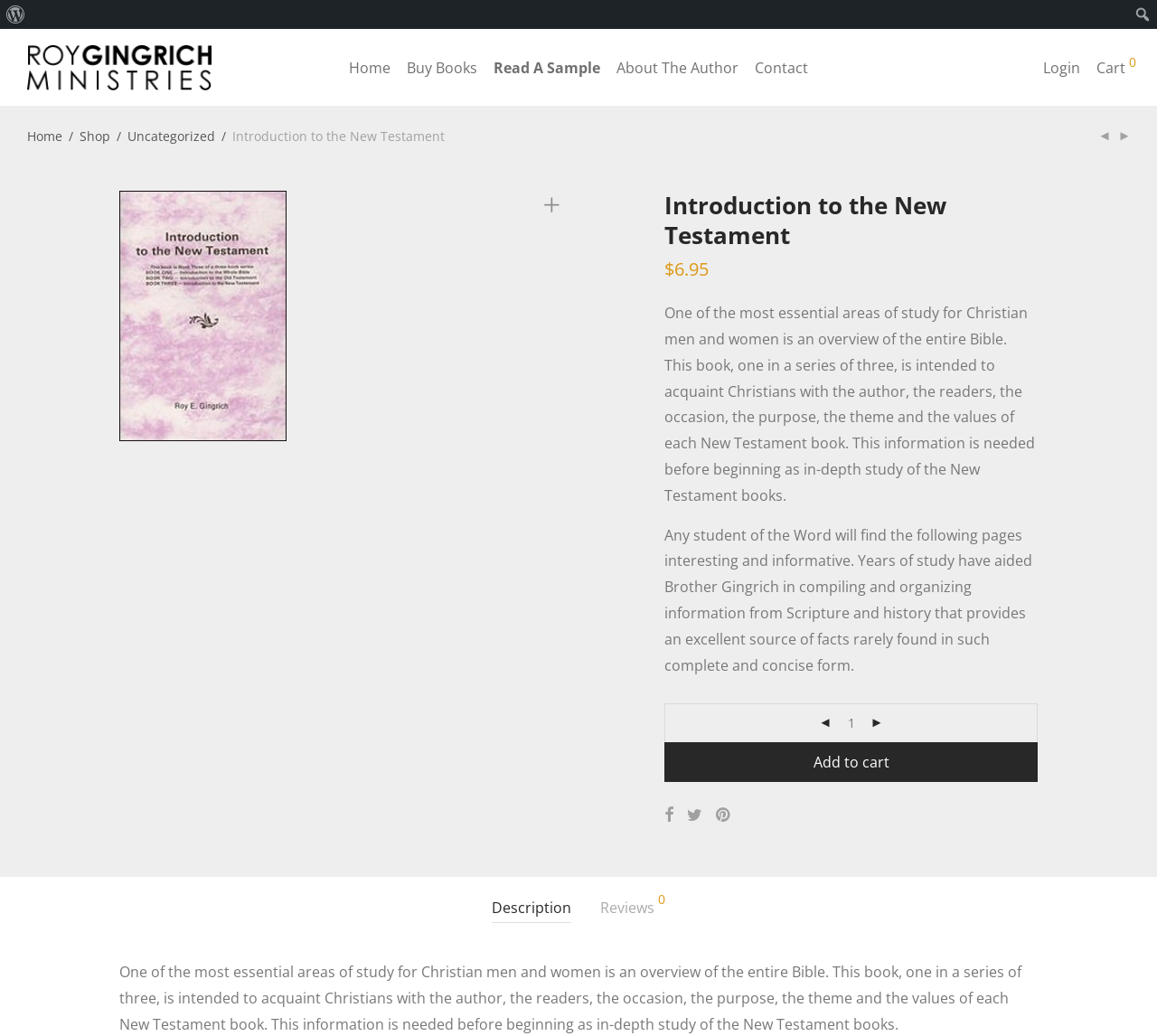Pinpoint the bounding box coordinates of the clickable area needed to execute the instruction: "Add to cart". The coordinates should be specified as four float numbers between 0 and 1, i.e., [left, top, right, bottom].

[0.574, 0.717, 0.897, 0.755]